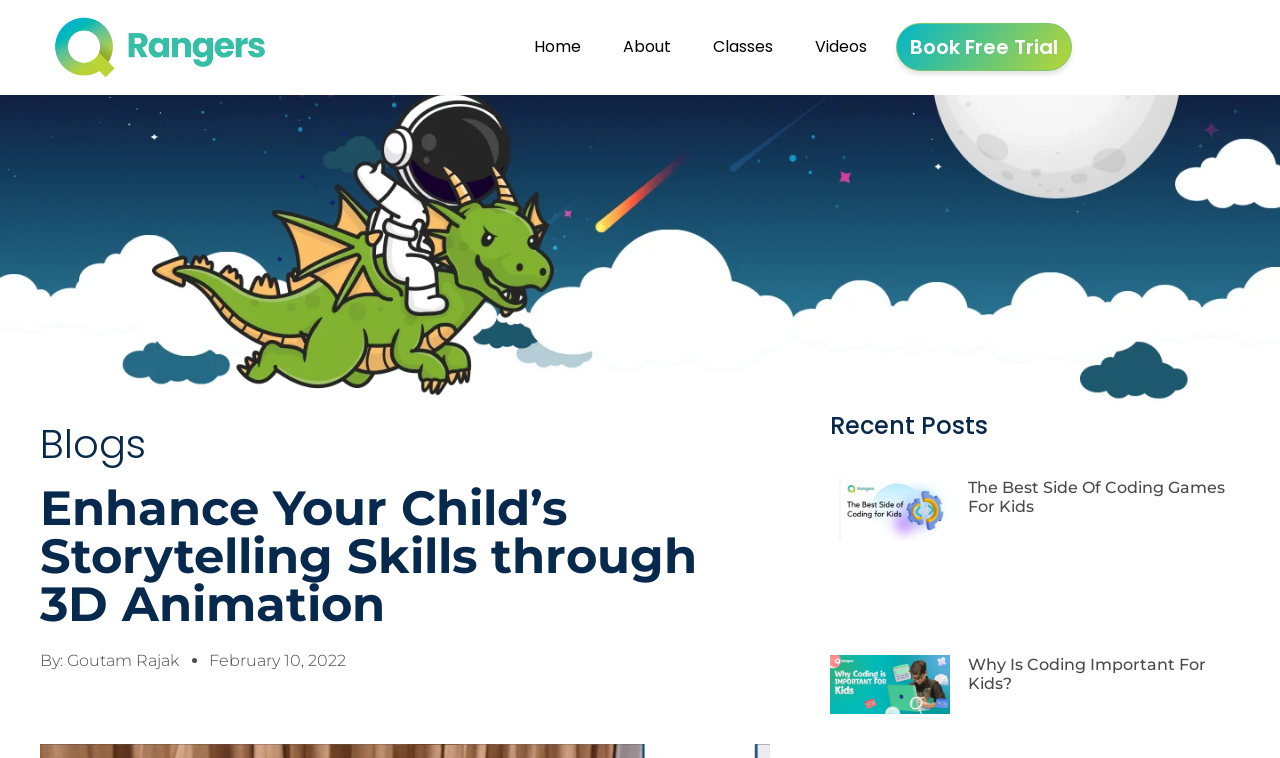Could you find the bounding box coordinates of the clickable area to complete this instruction: "Read the 'Why Is Coding Important For Kids?' heading"?

[0.756, 0.864, 0.961, 0.914]